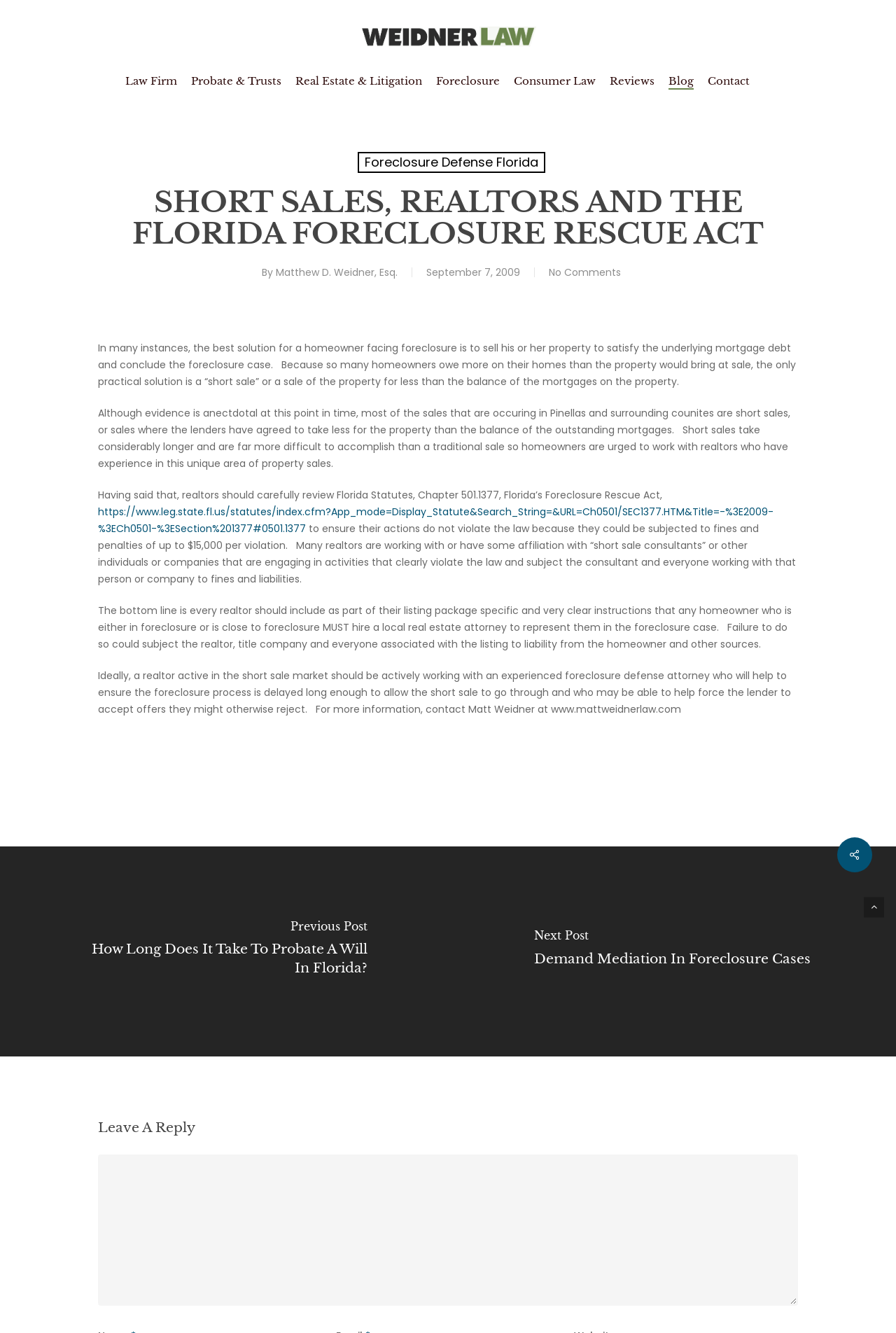Locate and provide the bounding box coordinates for the HTML element that matches this description: "Matthew D. Weidner, Esq.".

[0.307, 0.199, 0.443, 0.21]